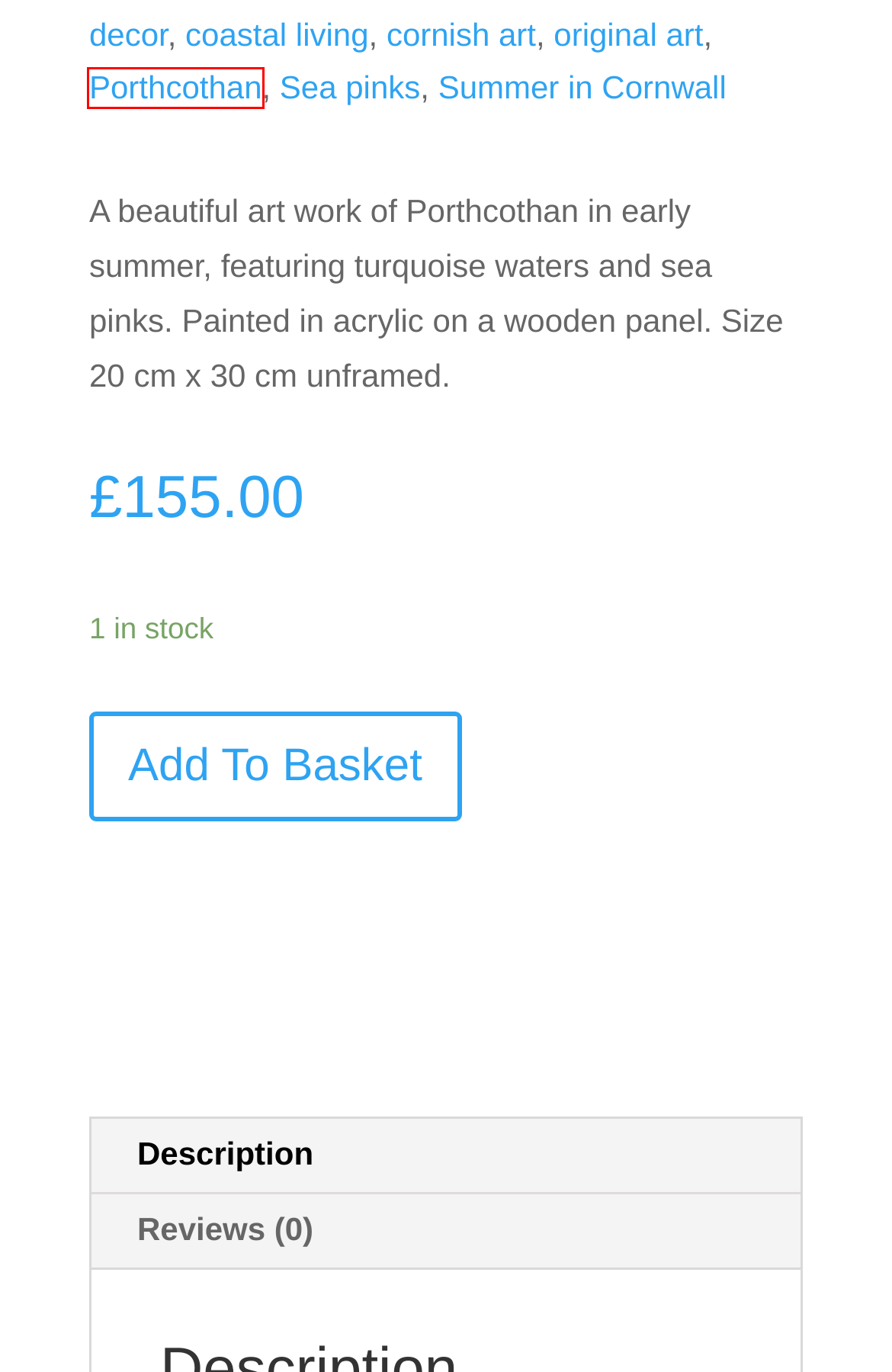A screenshot of a webpage is given, marked with a red bounding box around a UI element. Please select the most appropriate webpage description that fits the new page after clicking the highlighted element. Here are the candidates:
A. coastal living | Charlotte Trevains Art
B. coastal decor | Charlotte Trevains Art
C. Art For Sale | Charlotte Trevains Art
D. Sea pinks | Charlotte Trevains Art
E. original art | Charlotte Trevains Art
F. cornish art | Charlotte Trevains Art
G. Summer in Cornwall | Charlotte Trevains Art
H. Porthcothan | Charlotte Trevains Art

H